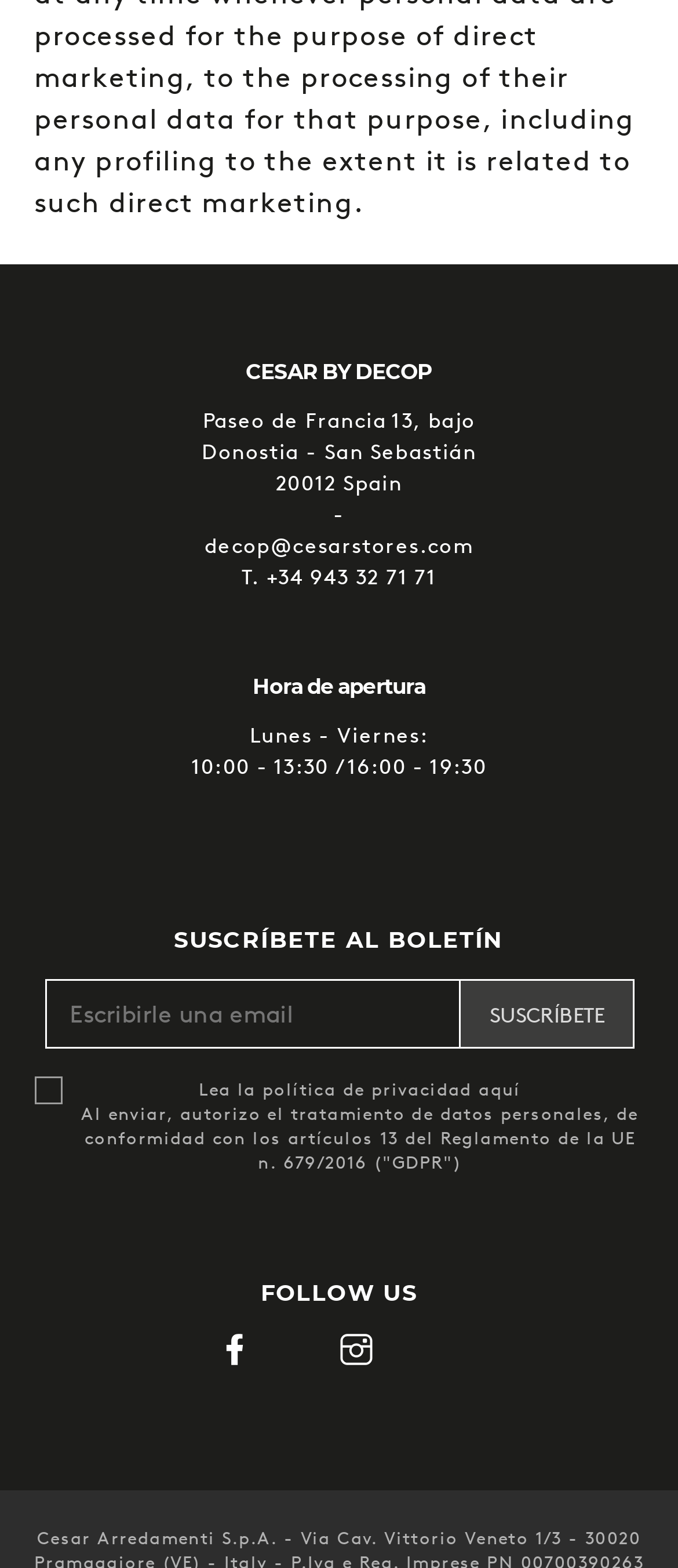Identify the bounding box coordinates of the part that should be clicked to carry out this instruction: "Check the privacy policy checkbox".

[0.05, 0.686, 0.132, 0.703]